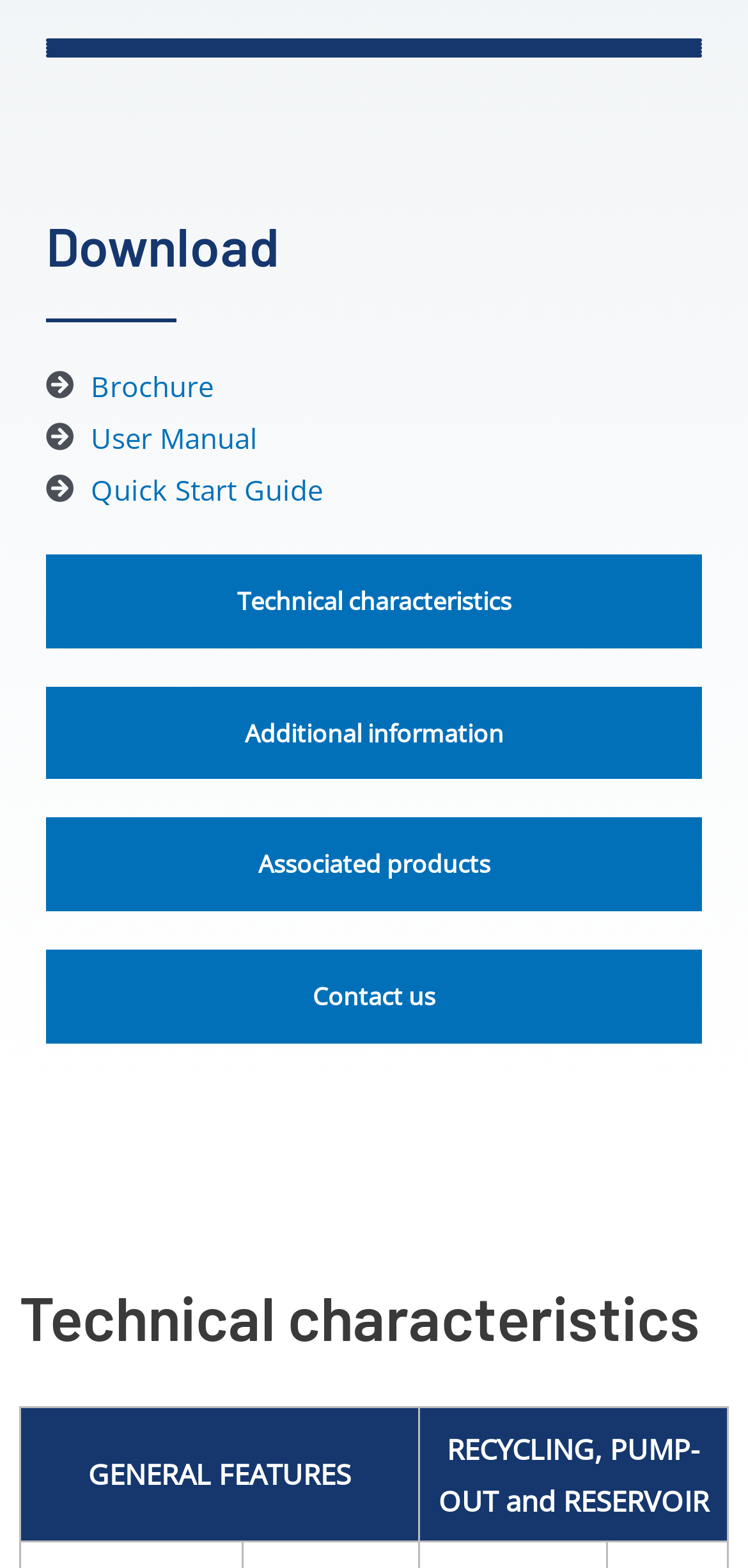Please answer the following question using a single word or phrase: 
What are the other options to explore on the webpage?

Technical characteristics, Additional information, Associated products, Contact us